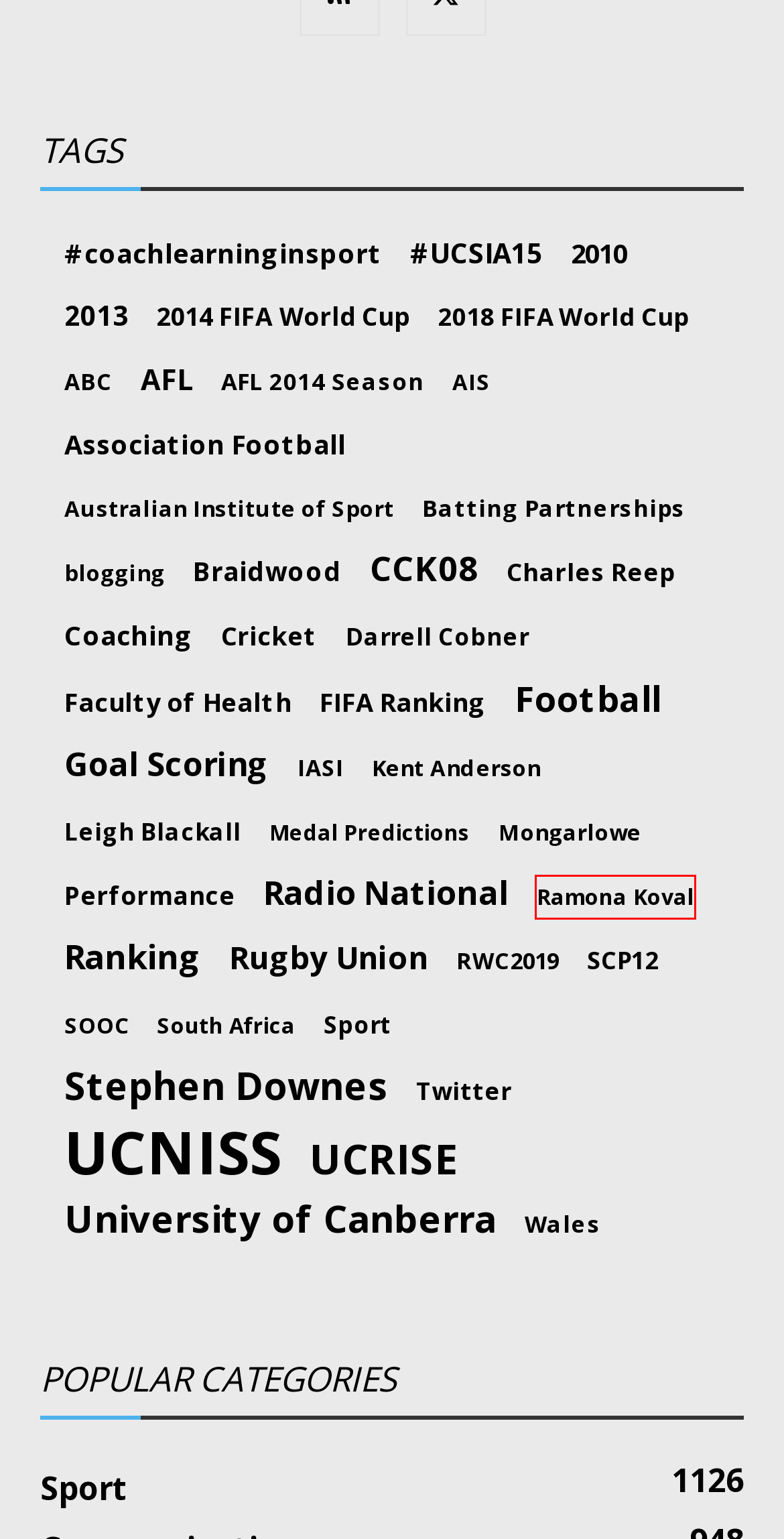You have a screenshot of a webpage with a red bounding box around an element. Identify the webpage description that best fits the new page that appears after clicking the selected element in the red bounding box. Here are the candidates:
A. Football | Clyde Street
B. SCP12 | Clyde Street
C. #UCSIA15 | Clyde Street
D. Coaching | Clyde Street
E. Ramona Koval | Clyde Street
F. Twitter | Clyde Street
G. blogging | Clyde Street
H. CCK08 | Clyde Street

E